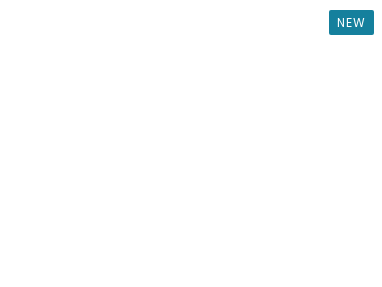Interpret the image and provide an in-depth description.

This image showcases a property listing for a newly listed residential home located at 314 E Mallory Cir #314 in Delray Beach, Florida. The listing is priced at $1,150,000 and features 3 bedrooms, 4 bathrooms, and a spacious area of 2,046 square feet. The home is highlighted with a "New" label, indicating its recent availability on the market. Additional details include its classification as a residential property and its identification under MLS® # RX-10986231. This property is suited for those seeking a modern home in a vibrant community.